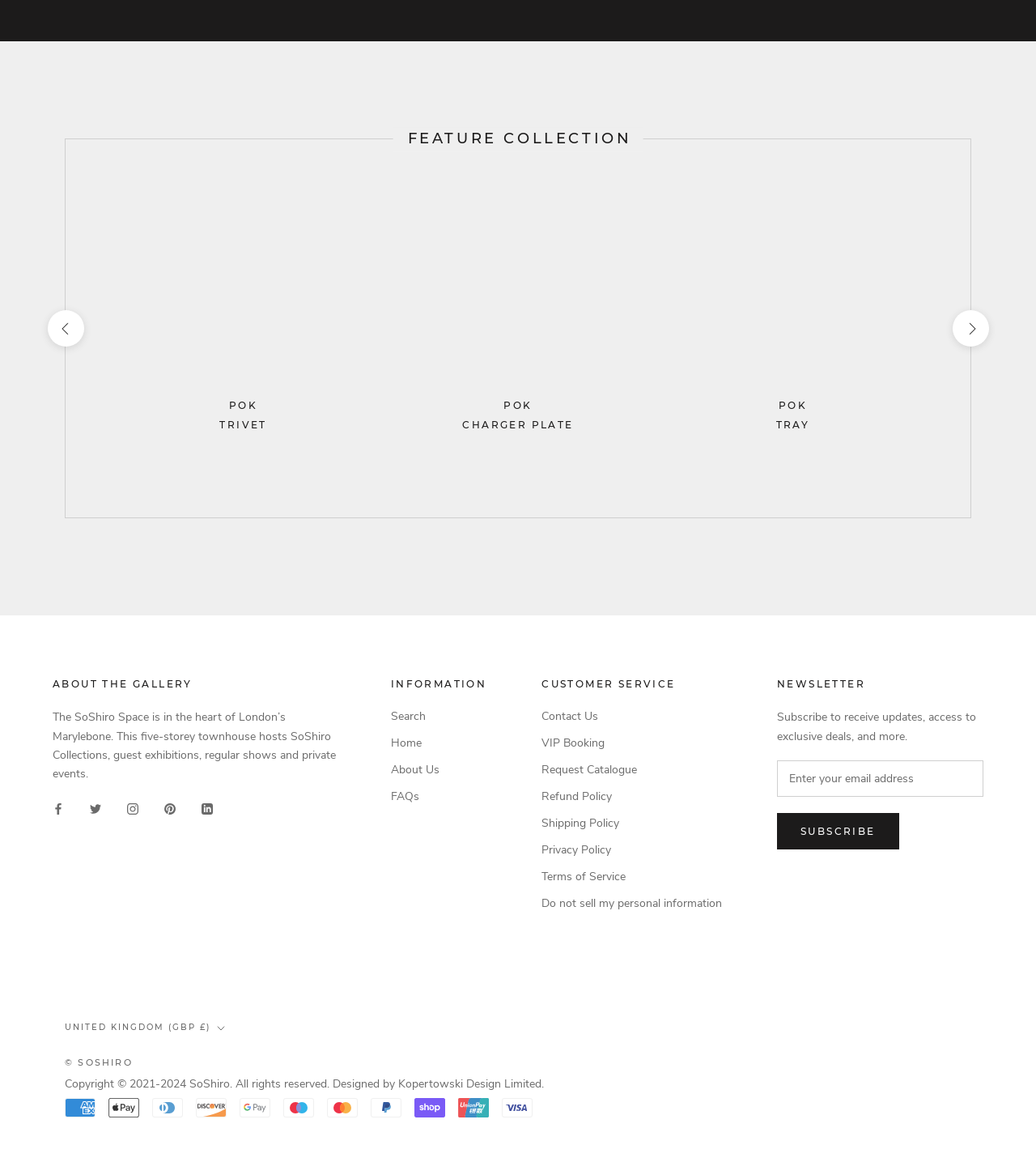Could you highlight the region that needs to be clicked to execute the instruction: "Click the 'SUBSCRIBE' button"?

[0.75, 0.699, 0.868, 0.731]